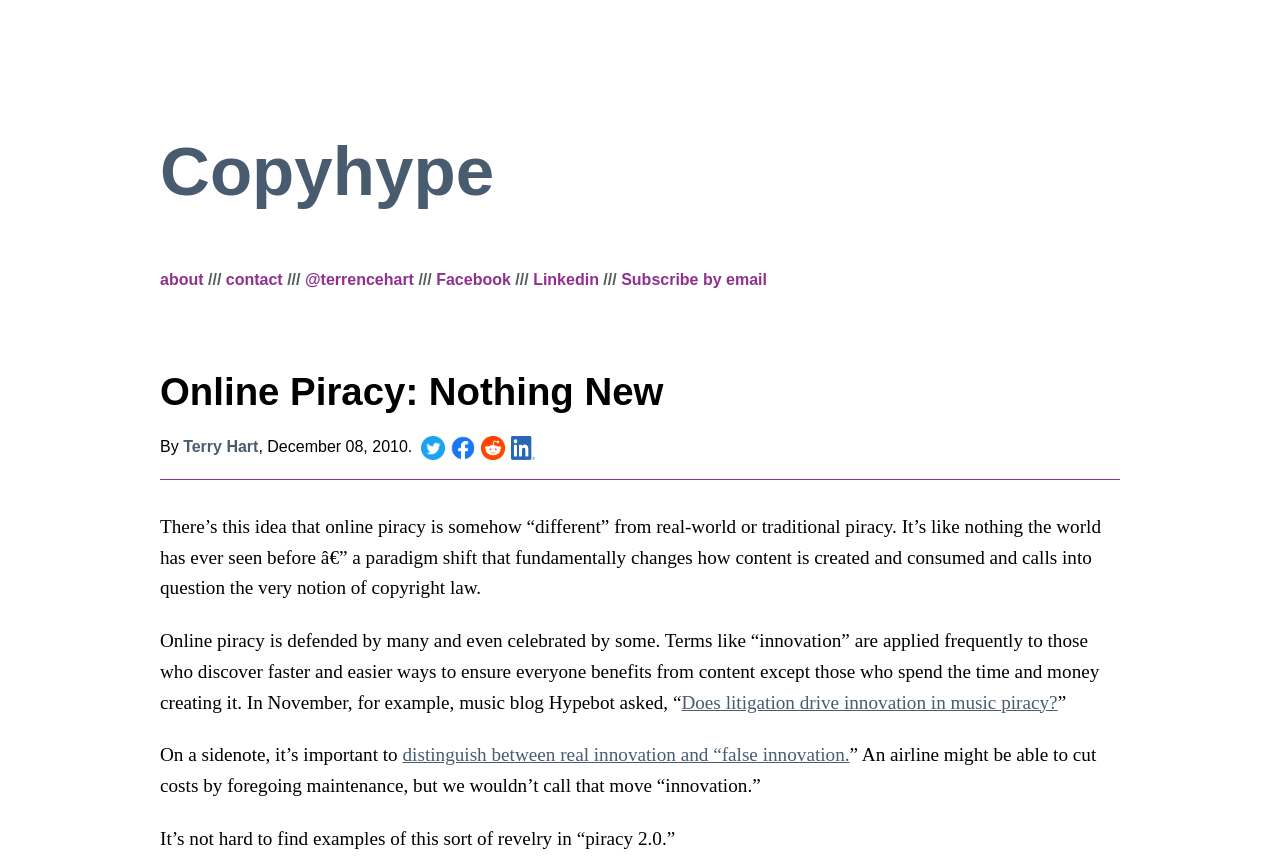What is the text of the first heading? From the image, respond with a single word or brief phrase.

Copyhype